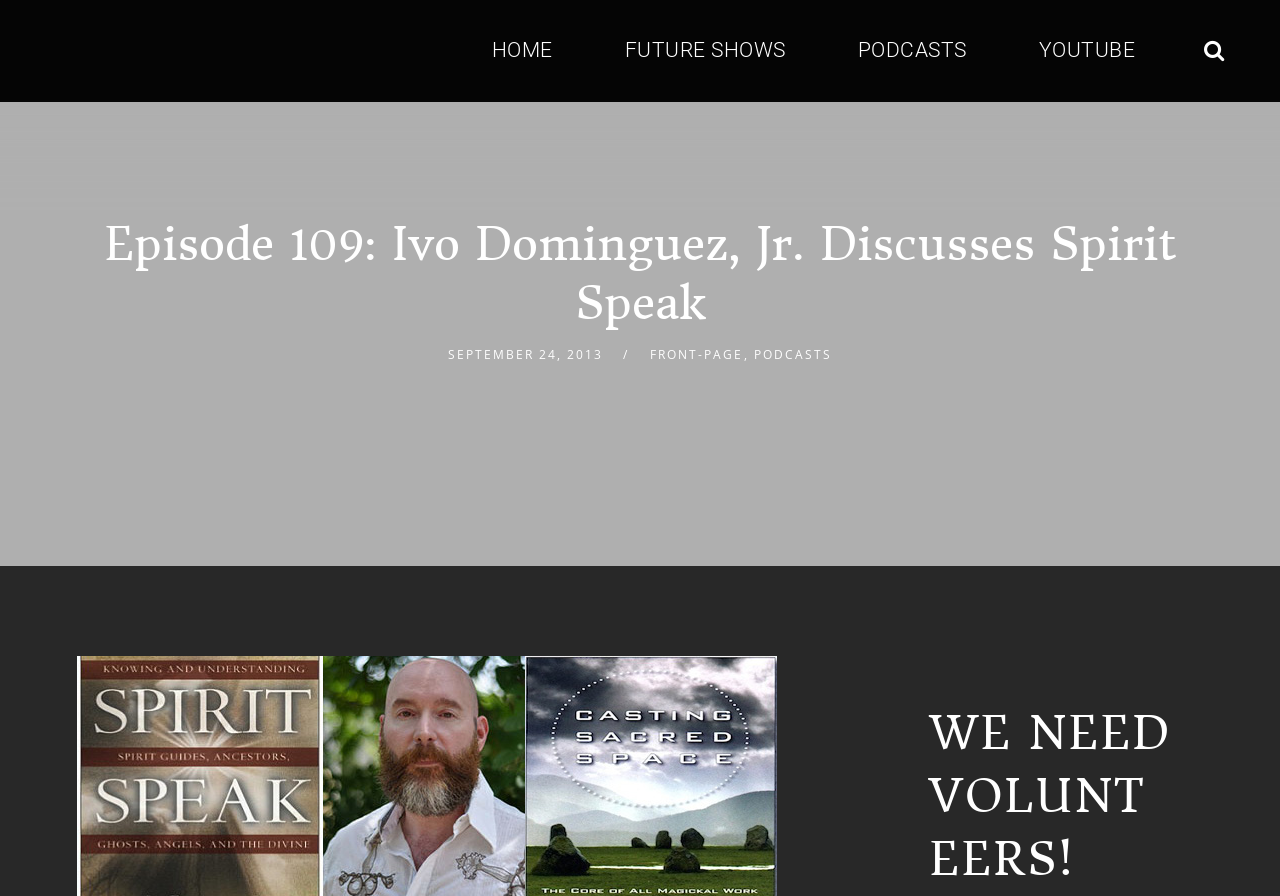Detail the features and information presented on the webpage.

The webpage appears to be a podcast episode page, specifically Episode 109, featuring Ivo Dominguez, Jr. discussing his book Spirit Speak. 

At the top of the page, there are four links: HOME, FUTURE SHOWS, PODCASTS, and YOUTUBE, aligned horizontally and taking up about the top 11% of the page. 

Below these links, there is a prominent heading that spans about 88% of the page width, displaying the episode title. 

On the left side of the page, there is a date, SEPTEMBER 24, 2013, positioned about 39% from the top of the page. Next to the date, there are two links, FRONT-PAGE and PODCASTS, aligned vertically. 

Toward the bottom of the page, about 73% from the top, there is a heading that spans about 19% of the page width, calling for volunteers.